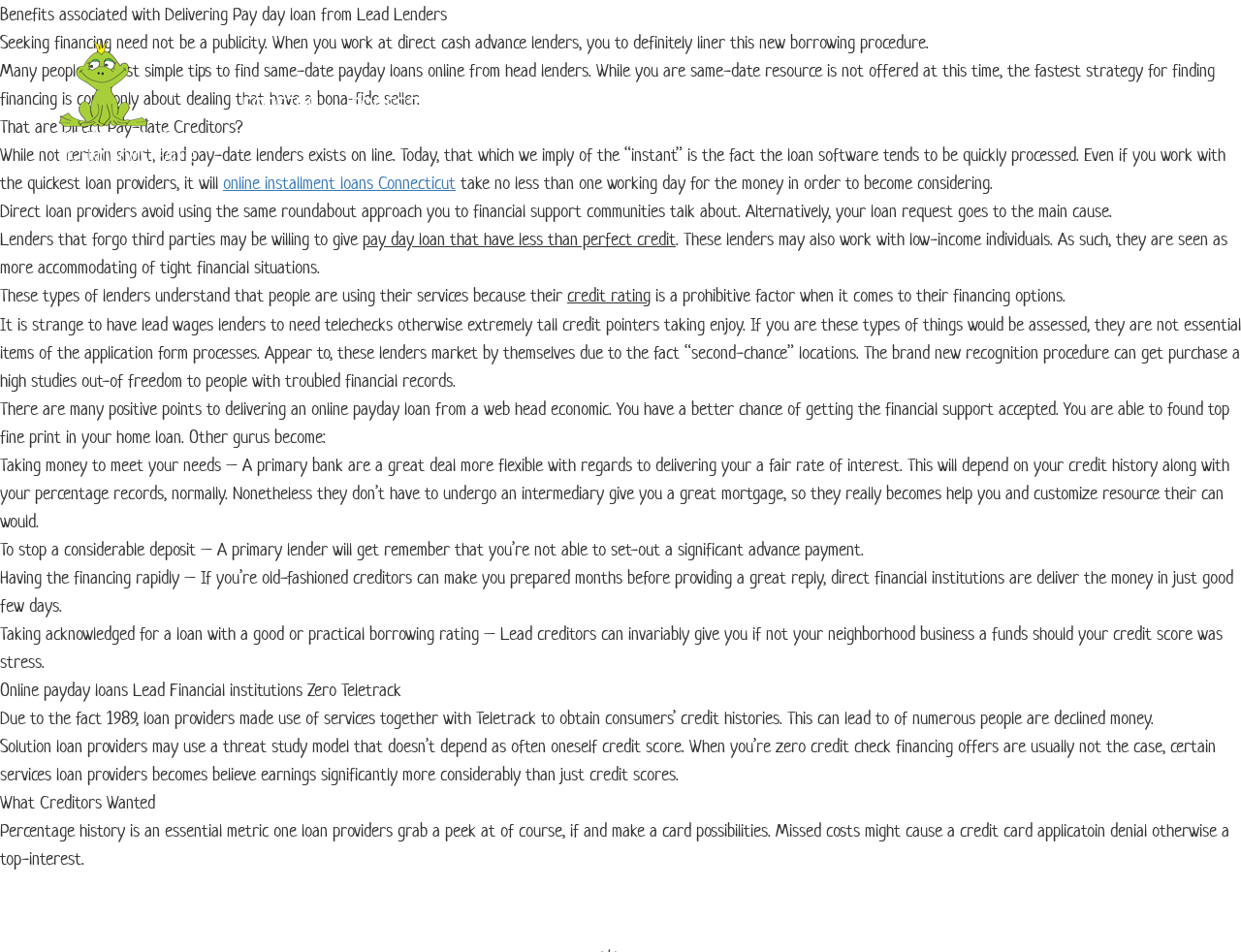Given the element description Kontakt, identify the bounding box coordinates for the UI element on the webpage screenshot. The format should be (top-left x, top-left y, bottom-right x, bottom-right y), with values between 0 and 1.

[0.765, 0.096, 0.829, 0.127]